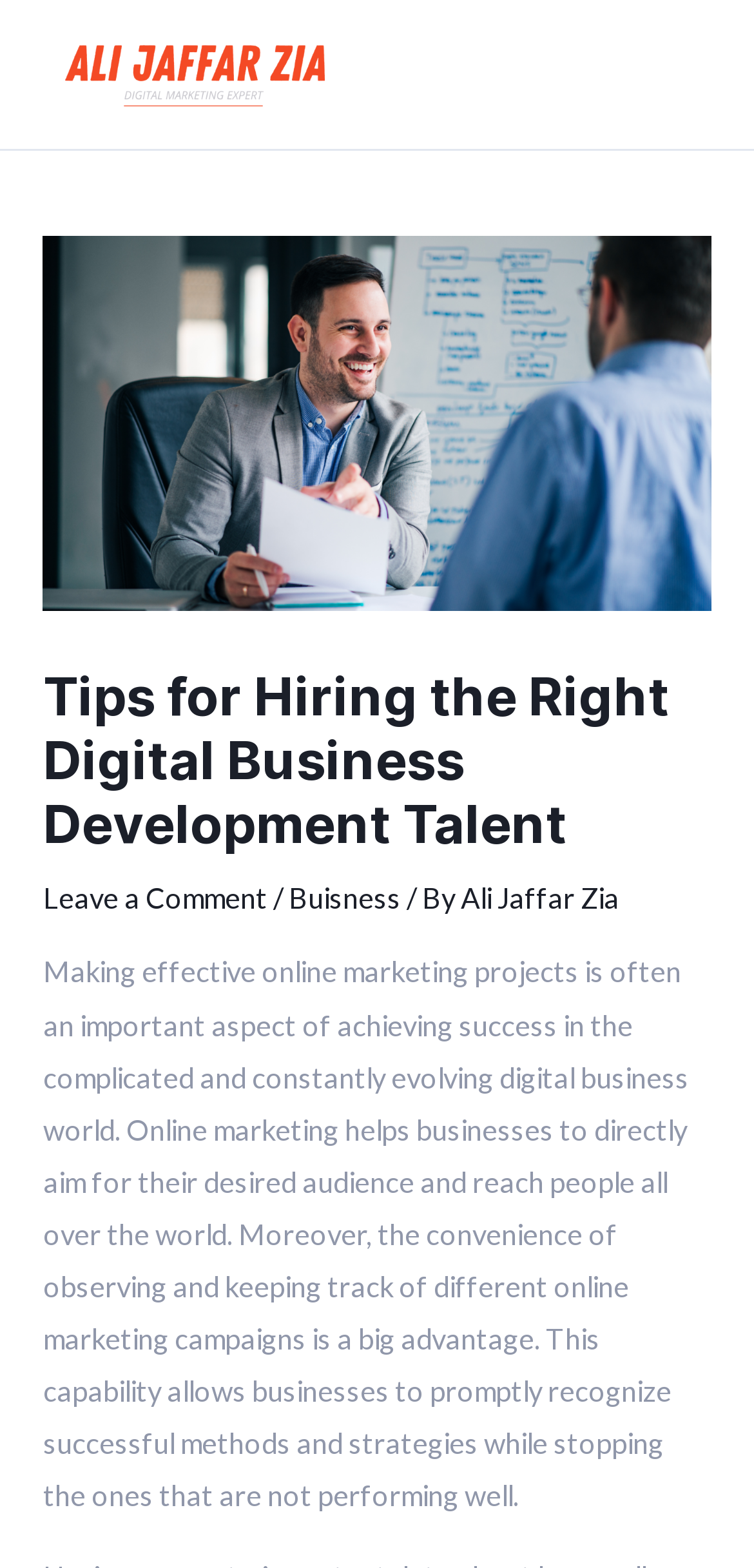Given the element description "Proudly powered by WordPress", identify the bounding box of the corresponding UI element.

None